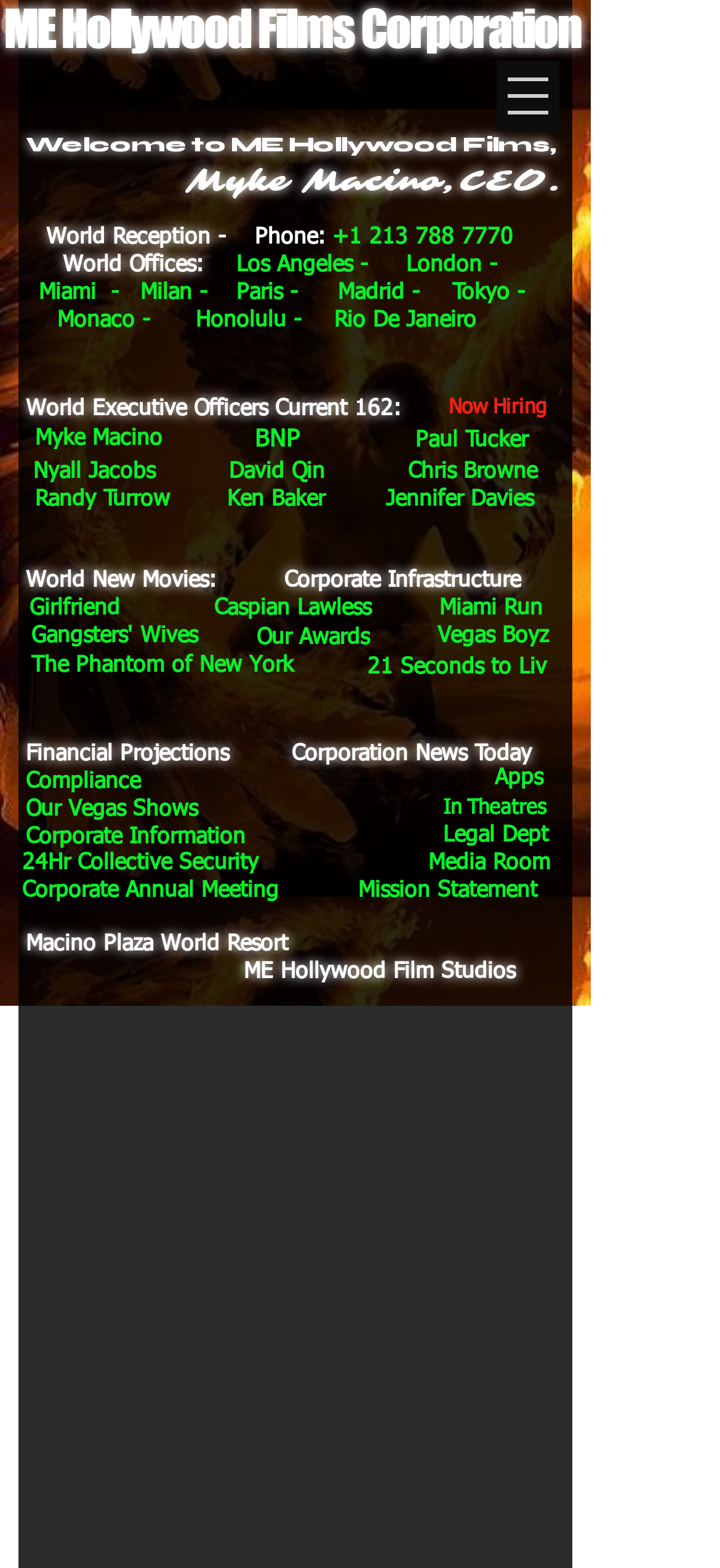Provide your answer in a single word or phrase: 
What is the name of the film '21 Seconds to Liv' directed by?

Not mentioned